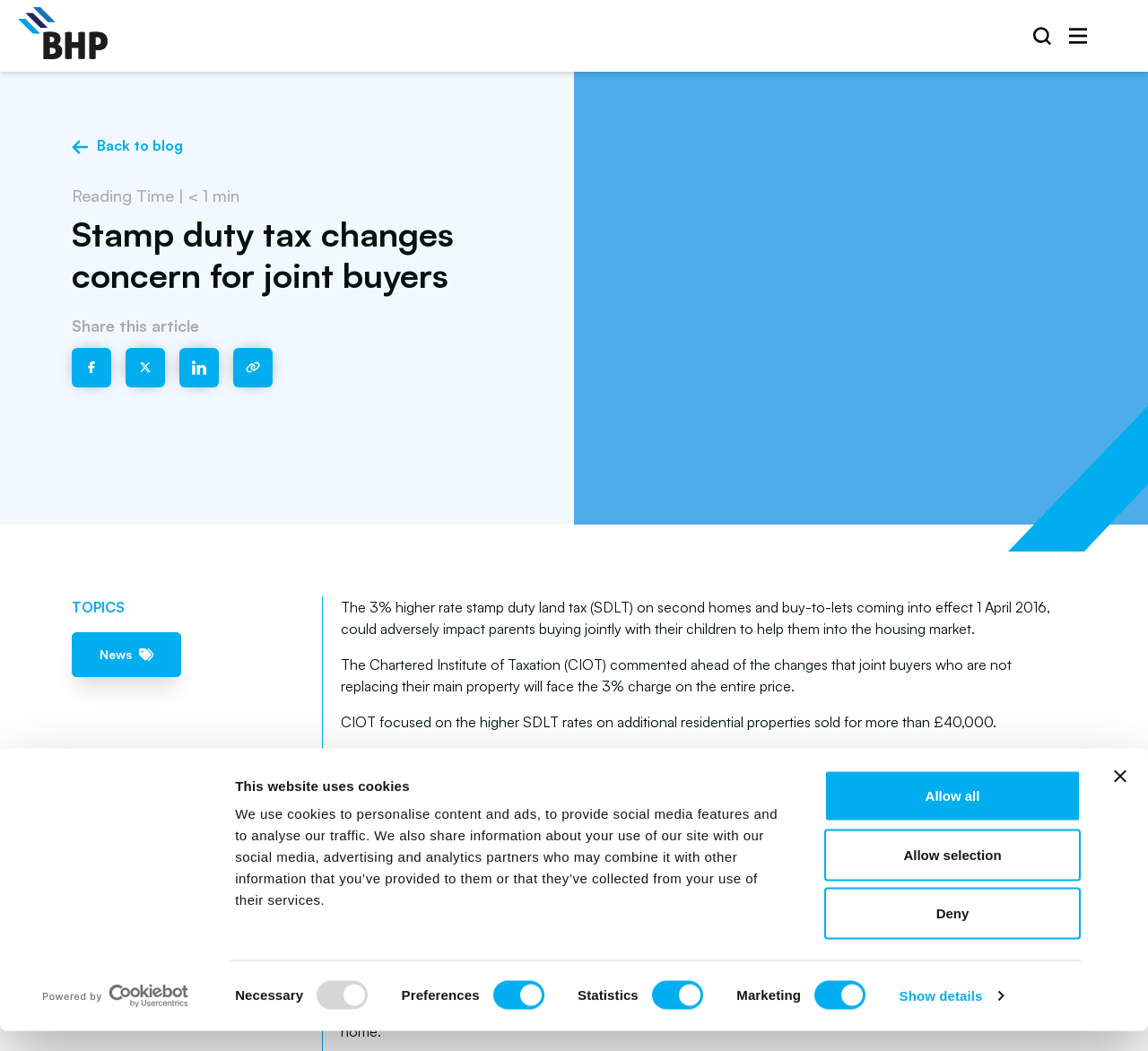Who commented on the stamp duty tax changes?
Using the information from the image, answer the question thoroughly.

According to the article, Brian Slater, chair of the CIOT's property taxes sub-committee, commented on the stamp duty tax changes, saying that 'Life is complex and there are many situations where parents want to support their adult children in buying a home'.